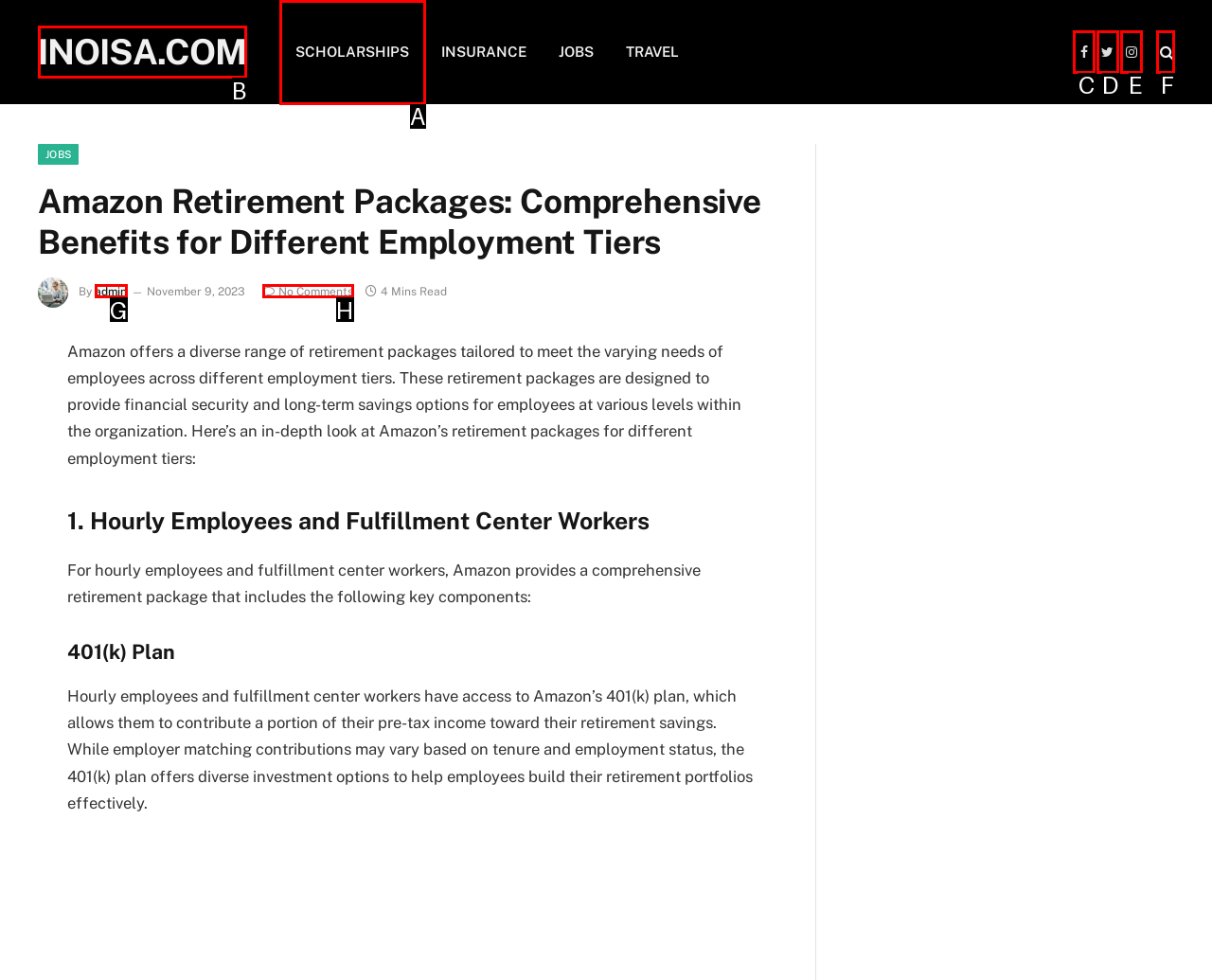Tell me which option best matches the description: No Comments
Answer with the option's letter from the given choices directly.

H